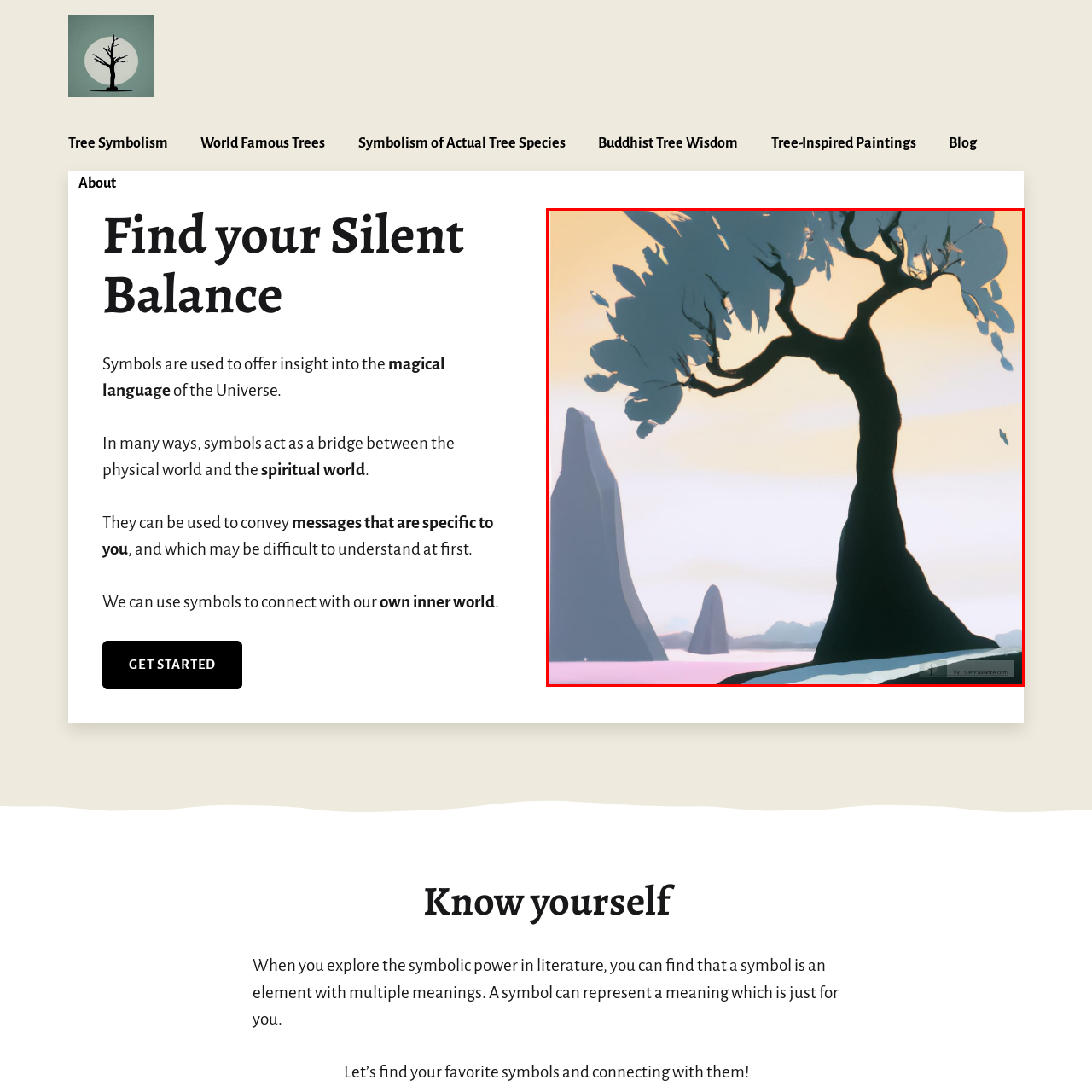Provide an extensive and detailed caption for the image section enclosed by the red boundary.

The image titled "Silent Balance" presents a striking silhouette of a gnarled tree, its branches reaching outward against a softly hued backdrop. The tree's dark, intricate form contrasts with the gentle gradient of pastel colors in the sky, which transition smoothly from warm yellows to soft pinks. In the background, subtle silhouettes of distant mountains rise above a serene body of water, enhancing the tranquil atmosphere. This artwork symbolizes a deep connection to nature and the balance individuals seek in their lives, inviting viewers to reflect on their own inner worlds and the messages conveyed through nature.